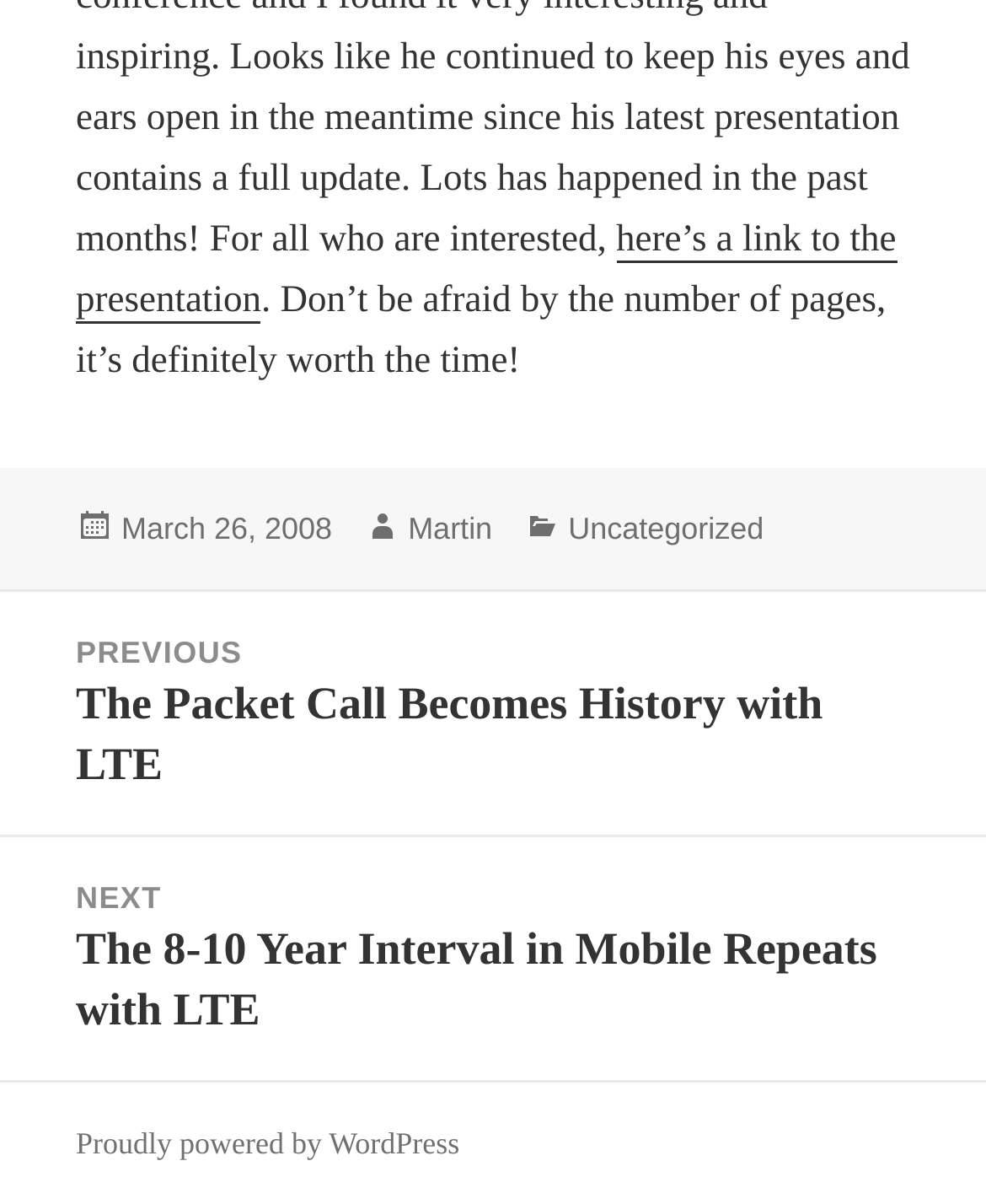Identify the bounding box coordinates for the UI element described as: "Martin". The coordinates should be provided as four floats between 0 and 1: [left, top, right, bottom].

[0.414, 0.424, 0.499, 0.456]